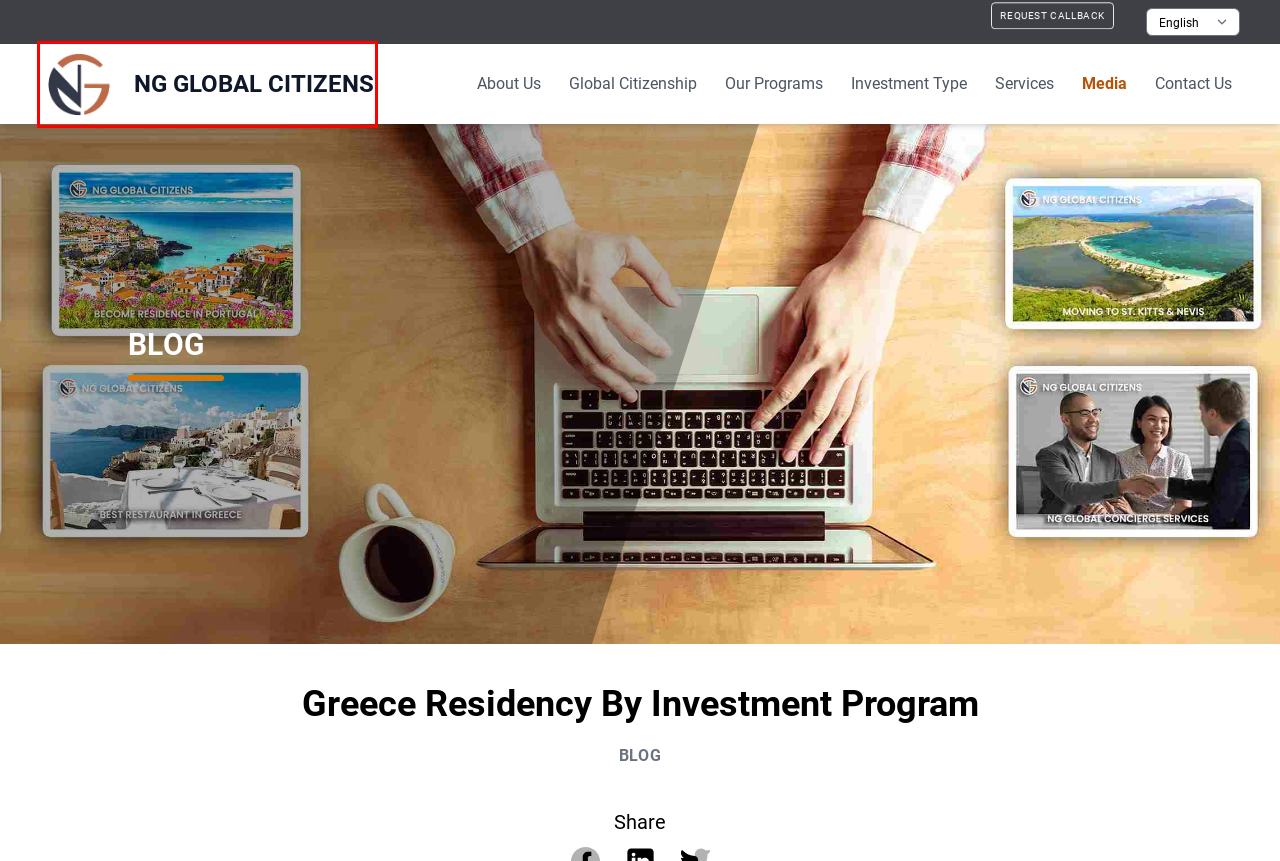Observe the screenshot of a webpage with a red bounding box highlighting an element. Choose the webpage description that accurately reflects the new page after the element within the bounding box is clicked. Here are the candidates:
A. Citizenship And Recidency By Investment
B. Antigua & Barbuda Citizenship by Investment - NG Global Citizens
C. Real Estate Investment - Business Investment - NG Global Citizens
D. About NG Global Citizens | Empowering Global Citizens
E. Newsroom
F. Contact Us
G. Malta Permanent Residency by Investment (MPRP) 2024
H. NG Global Citizens | Global Citizenship & Residency By Investment

H